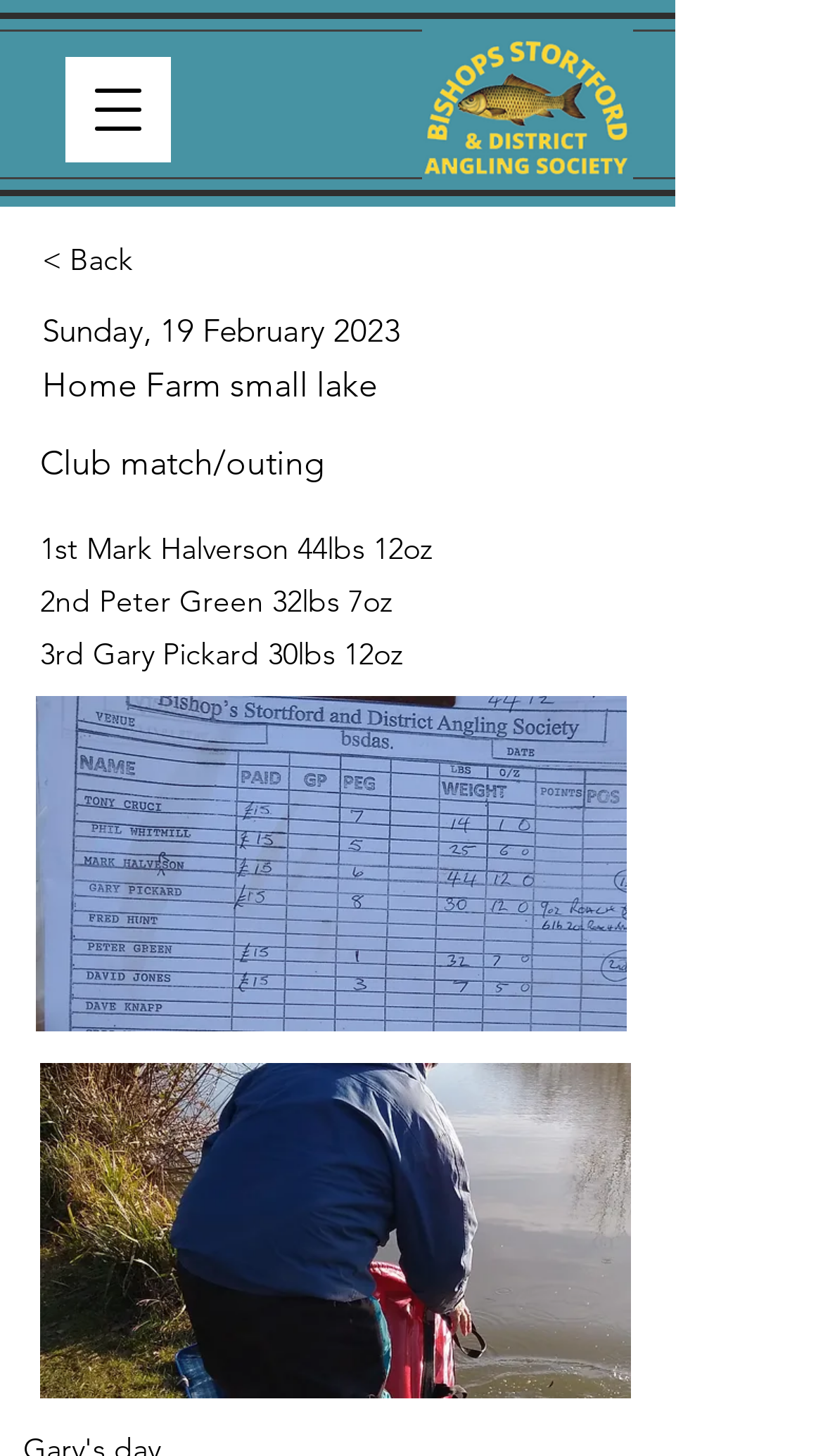Please analyze the image and give a detailed answer to the question:
What is the date of the match?

I found the date of the match by looking at the StaticText element with the content 'Sunday, 19 February 2023' which is located at the top of the webpage.